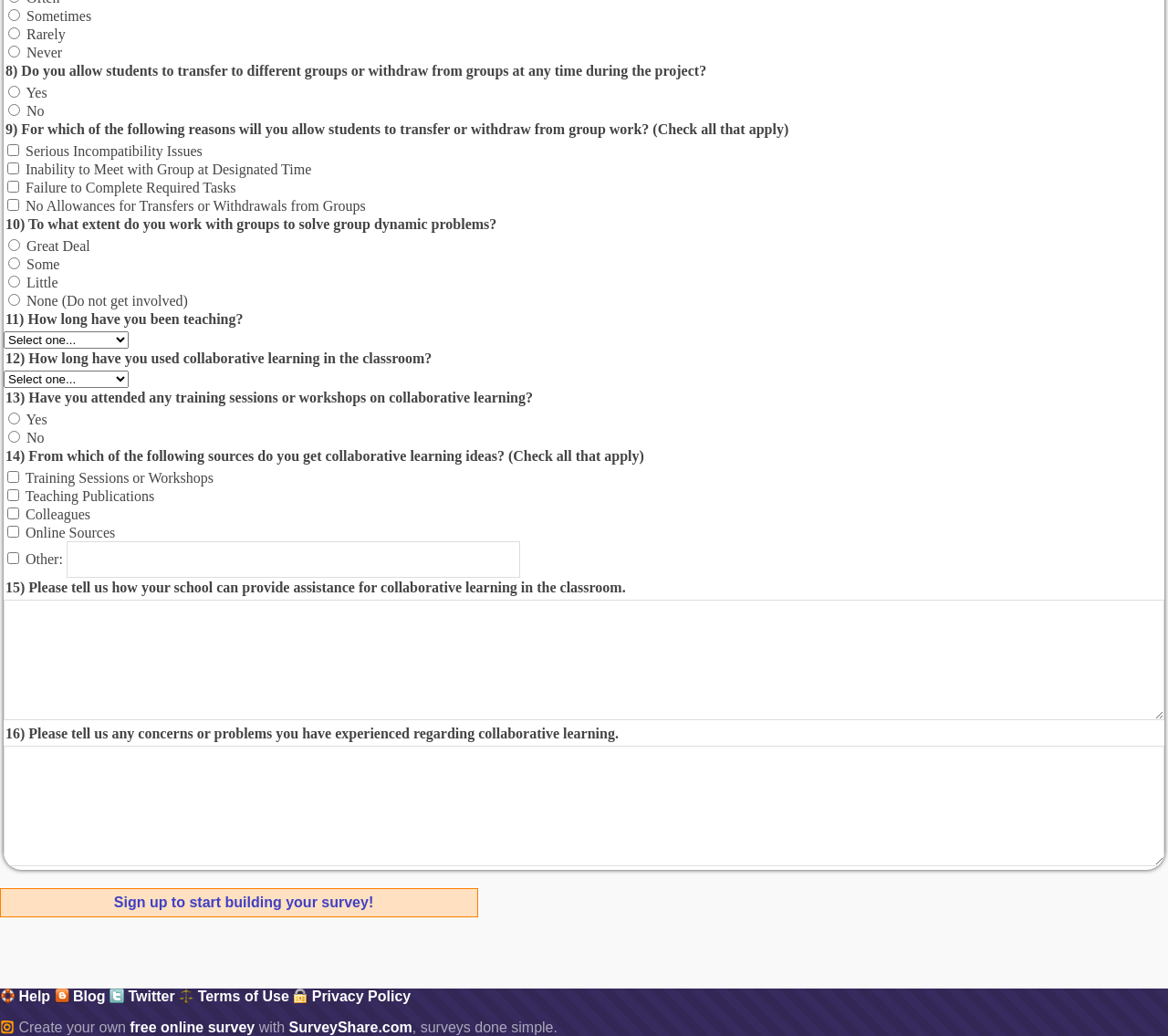Identify the bounding box coordinates of the specific part of the webpage to click to complete this instruction: "Click 'Sign up to start building your survey!'".

[0.097, 0.863, 0.32, 0.878]